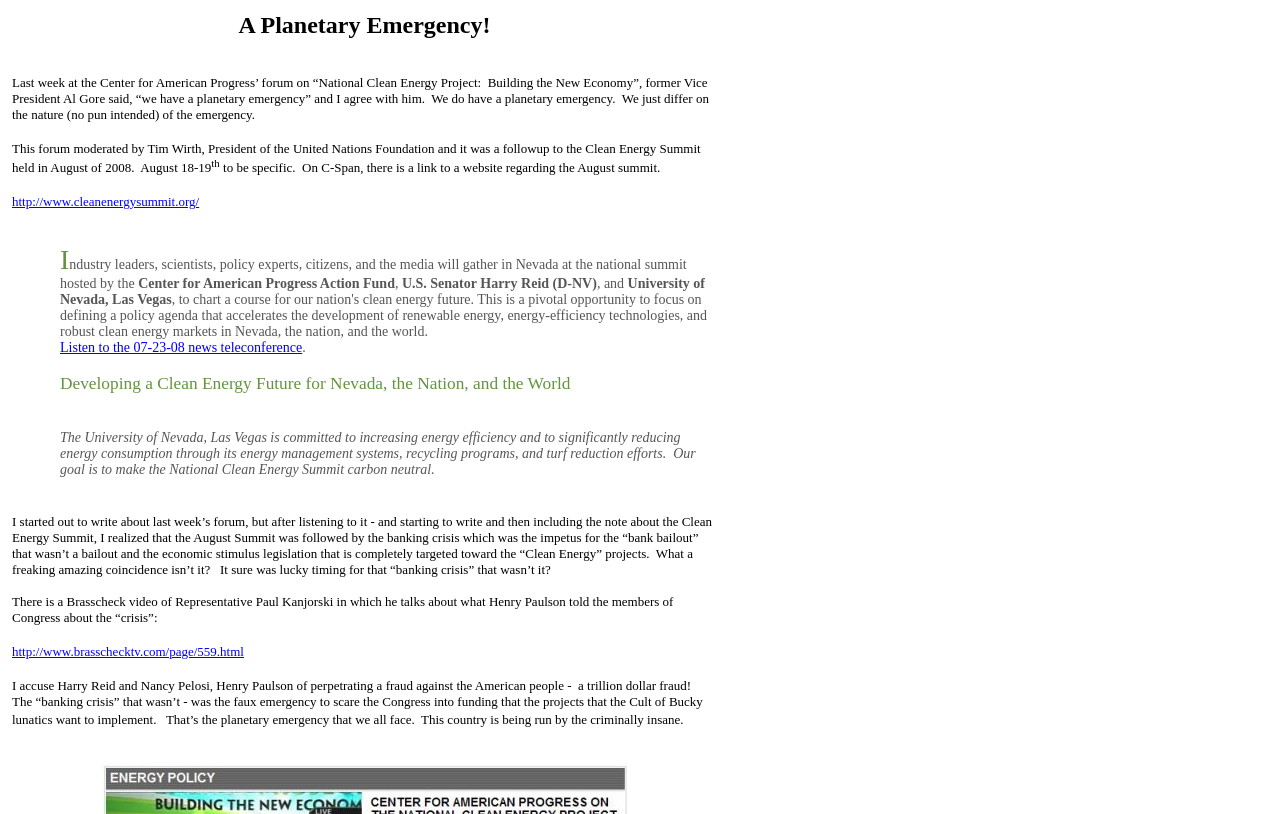Produce a meticulous description of the webpage.

The webpage is focused on a planetary emergency, with a superscript element located near the top left corner. Below it, there is a link to the Clean Energy Summit website, positioned near the top left side of the page. 

To the right of the link, there is another link to a news teleconference, situated slightly below the first link. 

Further down, a heading is displayed, which reads "Developing a Clean Energy Future for Nevada, the Nation, and the World". This heading is positioned near the top half of the page, slightly to the right of the center.

Below the heading, there are several blocks of static text. The first block is a short paragraph describing the University of Nevada, Las Vegas's commitment to energy efficiency and reducing energy consumption. This text is positioned near the middle of the page, slightly to the right of the center.

The next block of text is a longer paragraph discussing the Clean Energy Summit, the banking crisis, and economic stimulus legislation. This text is located below the previous paragraph, spanning across the middle to the lower half of the page.

Following this, there is another block of text that mentions a Brasscheck video featuring Representative Paul Kanjorski. This text is positioned below the previous paragraph, near the lower half of the page.

To the right of this text, there is a link to the Brasscheck video. Below the link, there is a final block of text that accuses several individuals of perpetrating a fraud against the American people, and describes the "banking crisis" as a faux emergency. This text is located near the bottom of the page, spanning across the lower half.